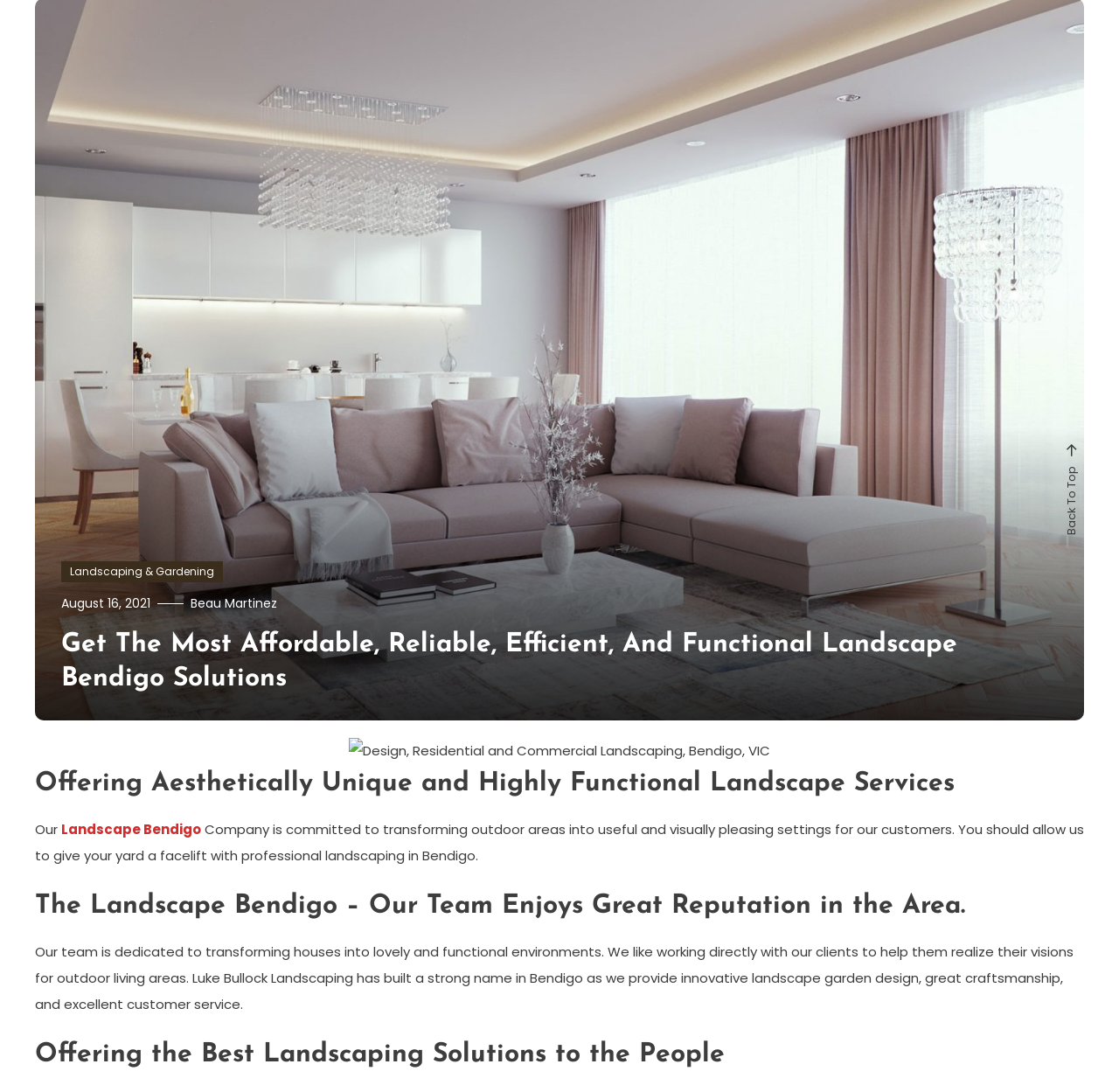Please determine the bounding box of the UI element that matches this description: Beau Martinez. The coordinates should be given as (top-left x, top-left y, bottom-right x, bottom-right y), with all values between 0 and 1.

[0.17, 0.545, 0.248, 0.561]